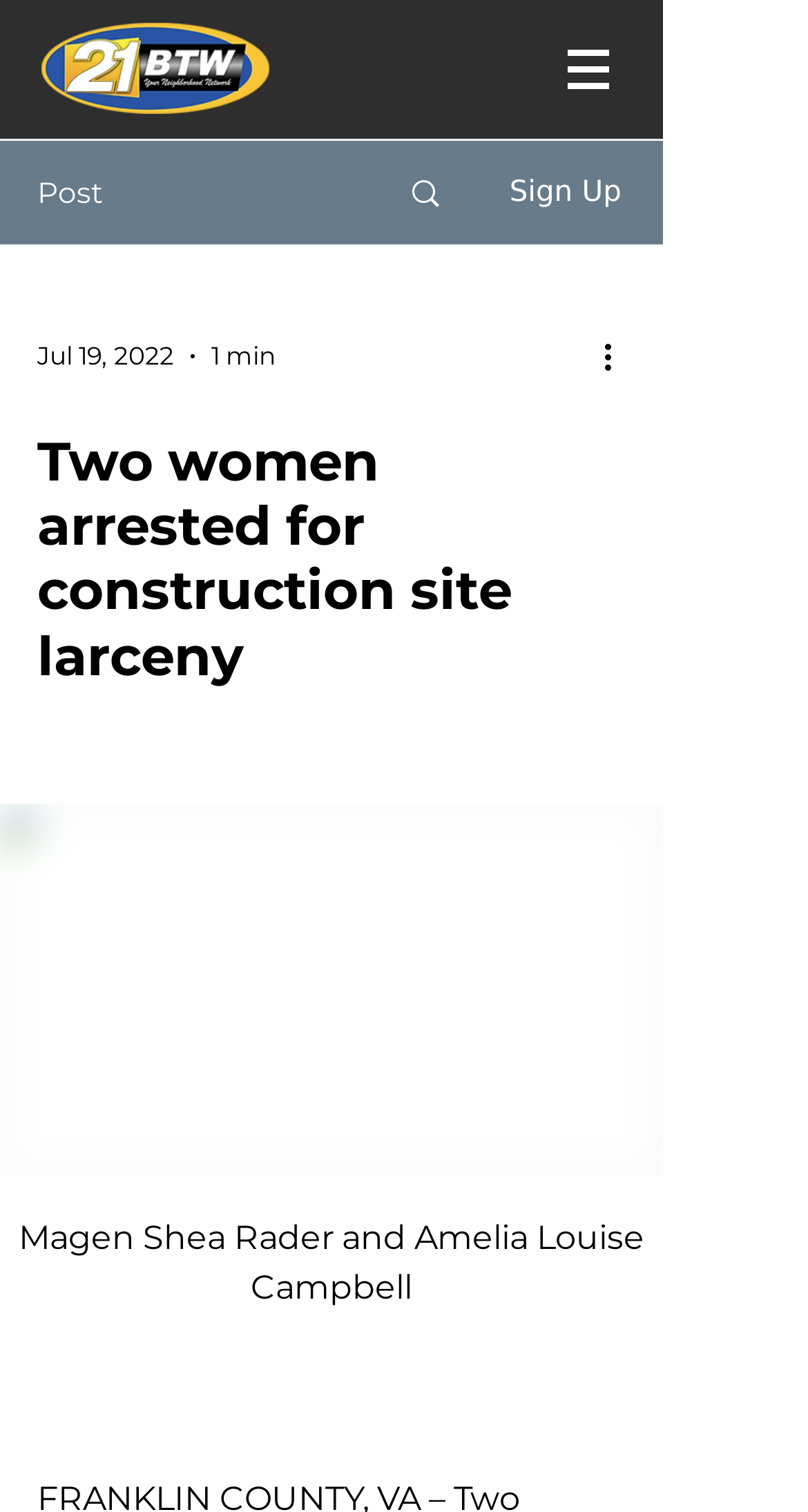Provide a brief response using a word or short phrase to this question:
What is the date of the post?

Jul 19, 2022